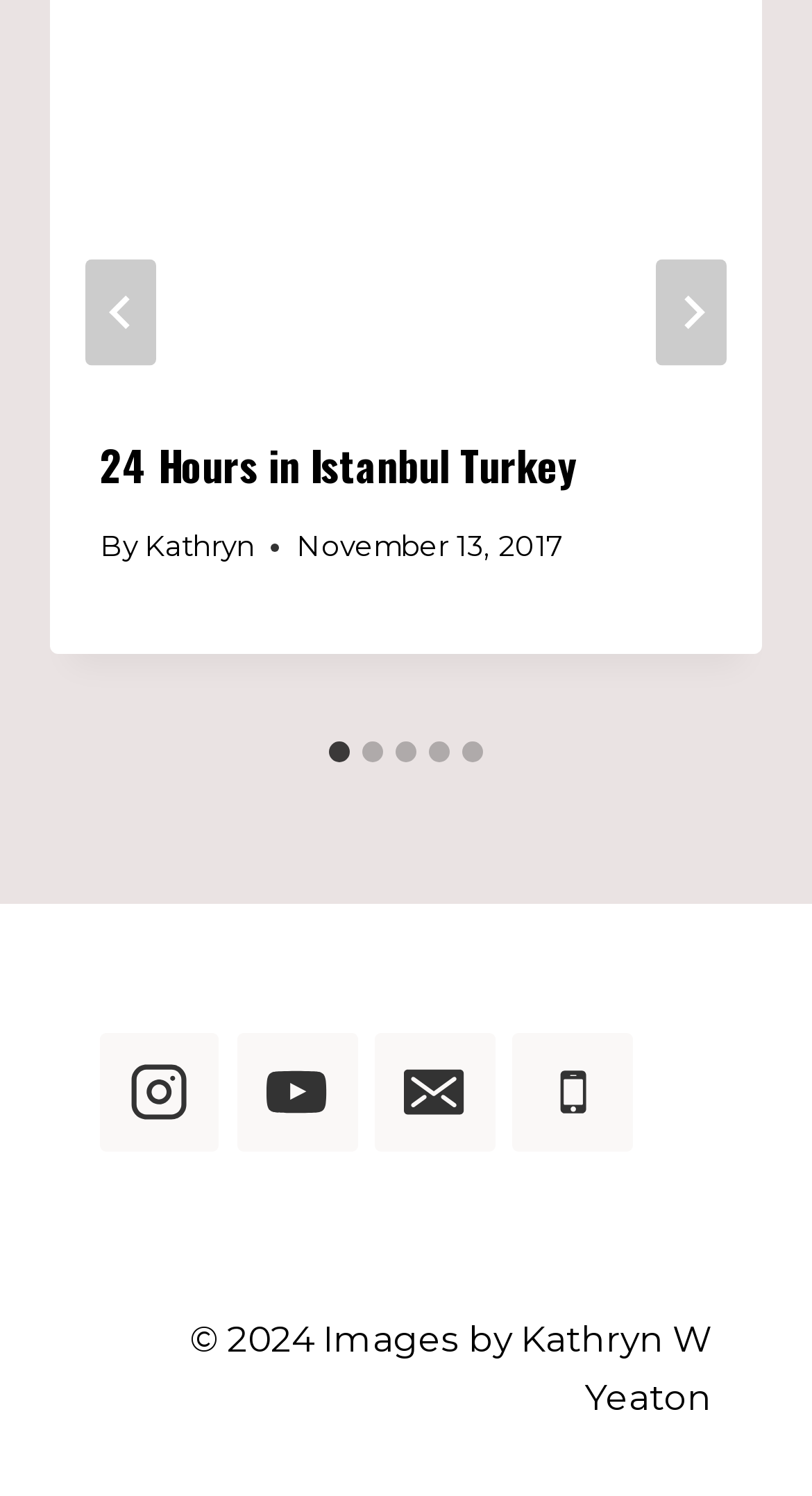Find the bounding box of the element with the following description: "aria-label="Go to slide 2"". The coordinates must be four float numbers between 0 and 1, formatted as [left, top, right, bottom].

[0.446, 0.496, 0.472, 0.51]